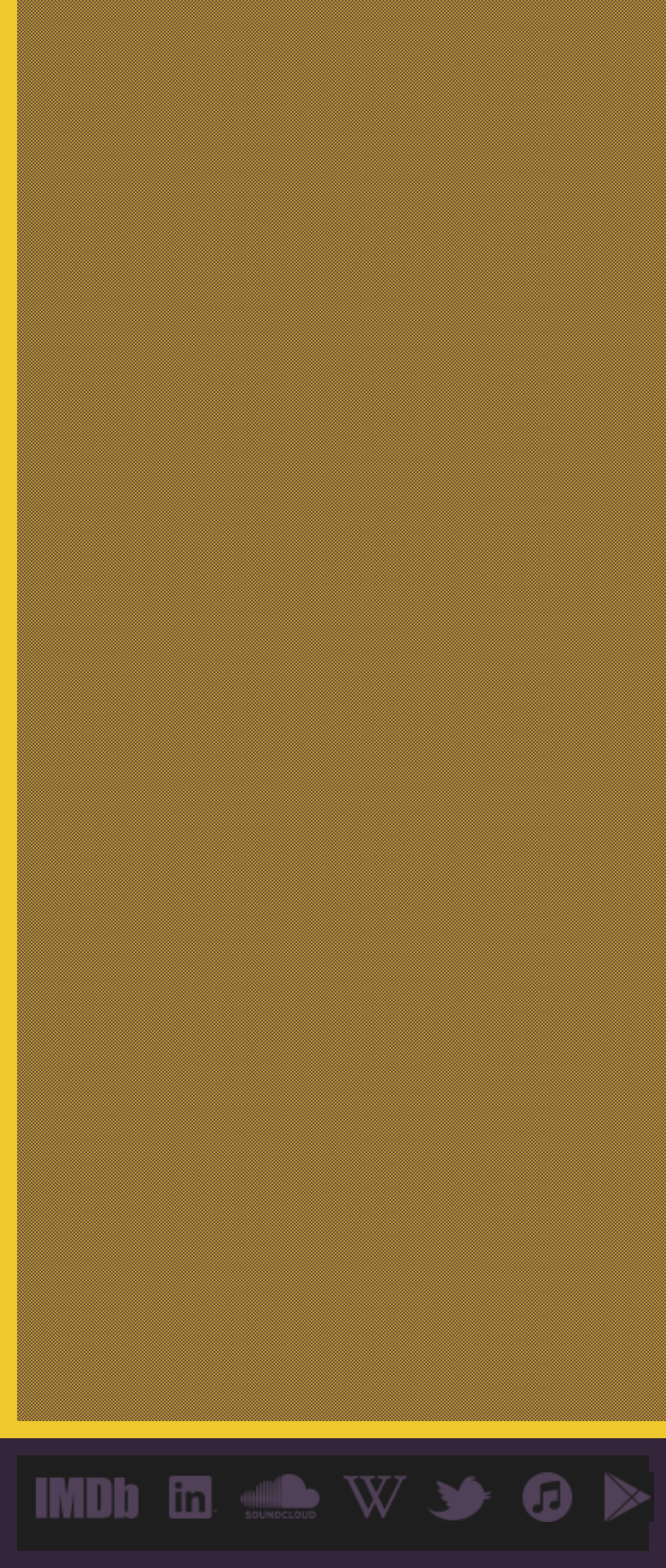Answer the question with a single word or phrase: 
How many social media platforms are listed?

7